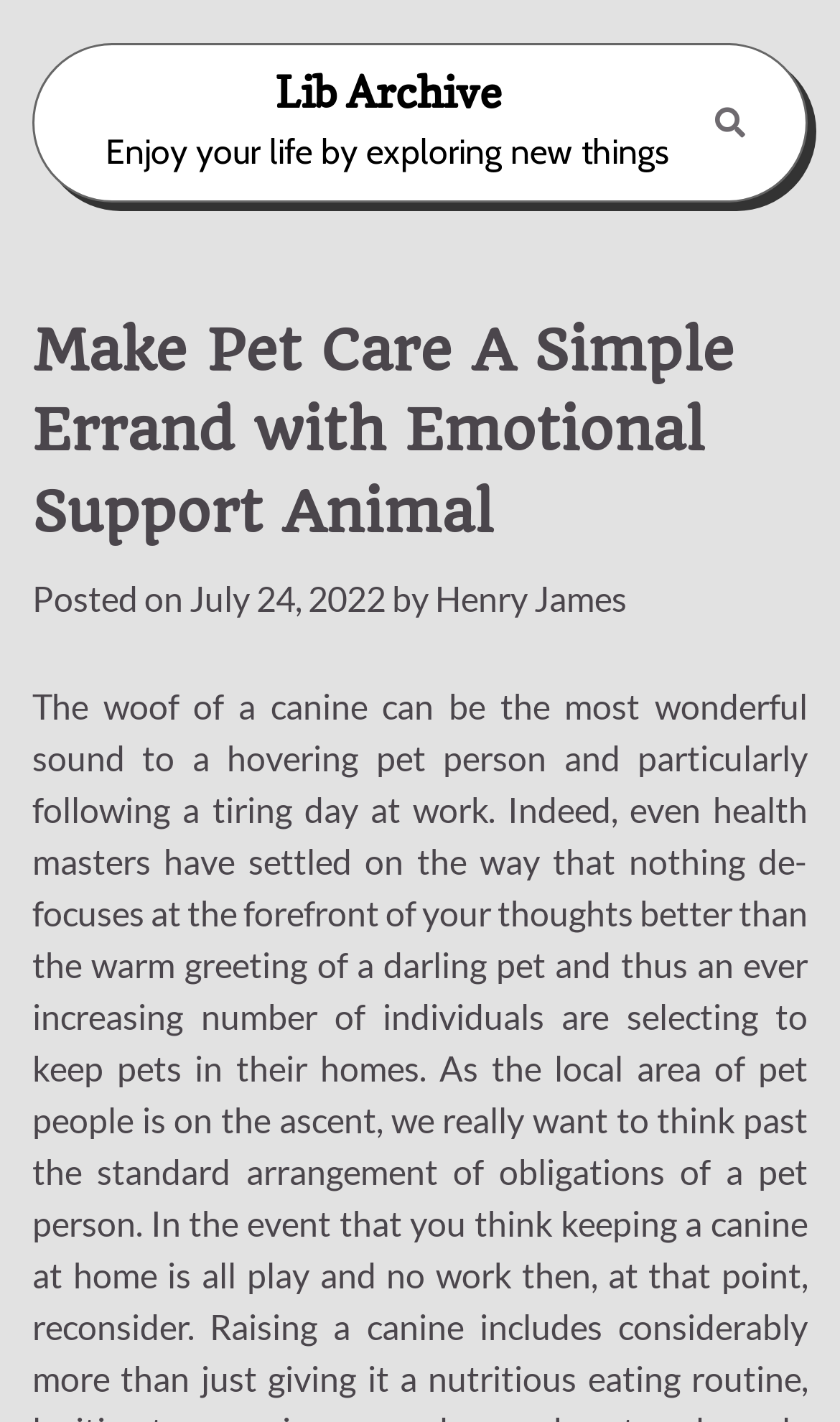Please study the image and answer the question comprehensively:
Is there a search function on the webpage?

I did not find any search bar or search icon on the webpage, so I concluded that there is no search function.